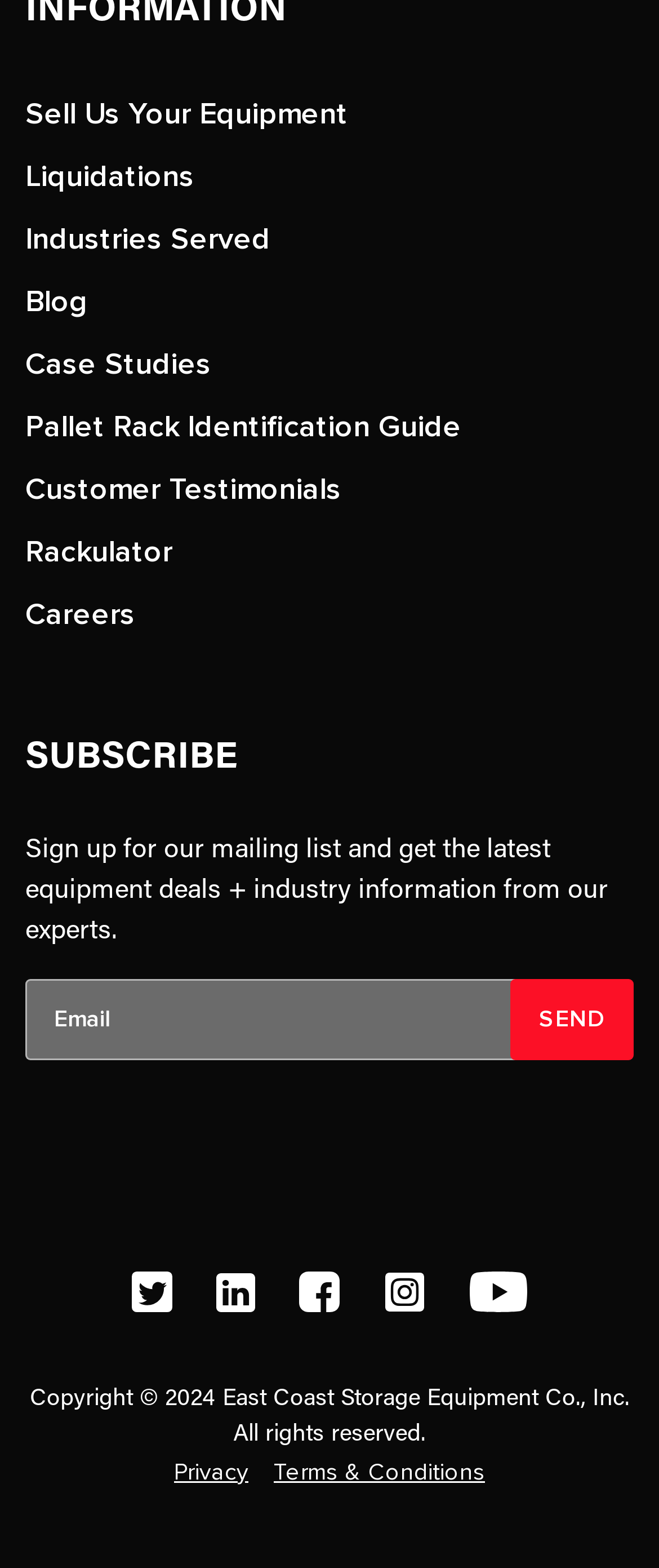Specify the bounding box coordinates of the region I need to click to perform the following instruction: "Subscribe to the mailing list". The coordinates must be four float numbers in the range of 0 to 1, i.e., [left, top, right, bottom].

[0.038, 0.623, 0.782, 0.674]